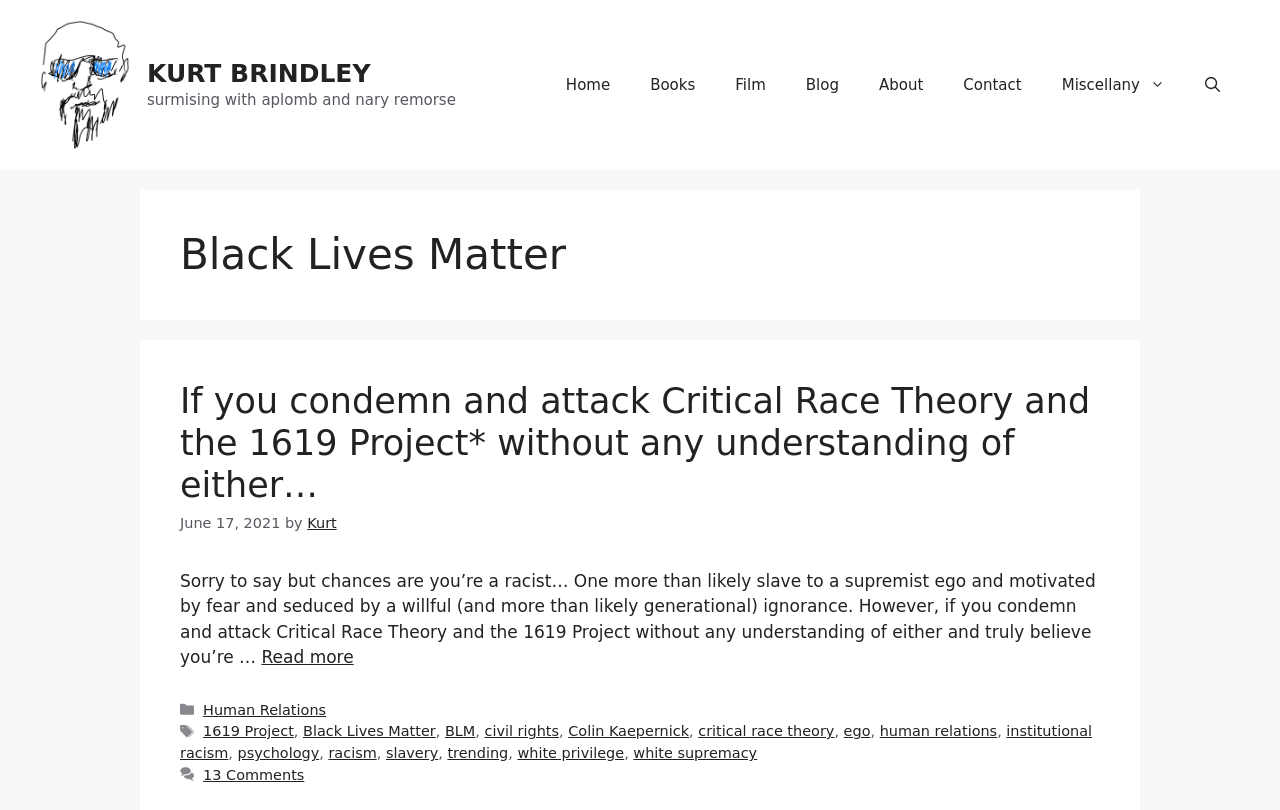Analyze the image and deliver a detailed answer to the question: What is the name of the author of the blog post?

The author's name can be found in the link 'Kurt' under the heading 'Black Lives Matter' and also in the link 'Kurt' in the footer section.